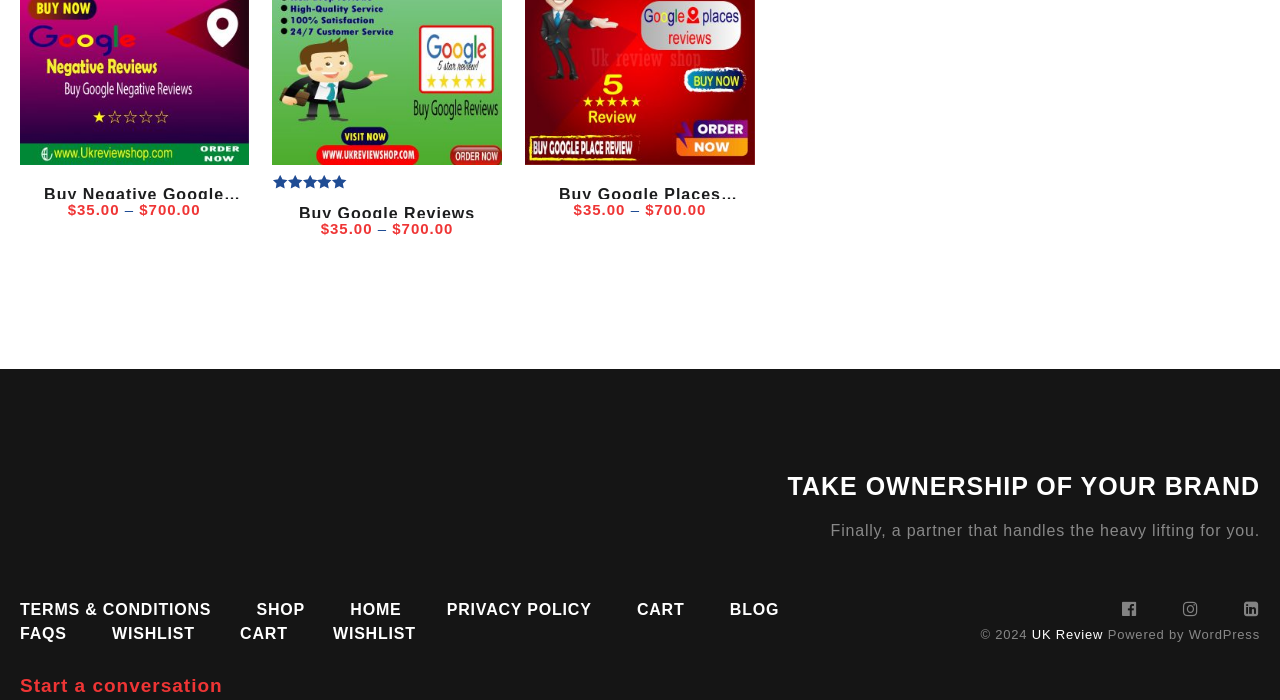Locate the bounding box coordinates of the element you need to click to accomplish the task described by this instruction: "View the 'Recent Posts'".

None